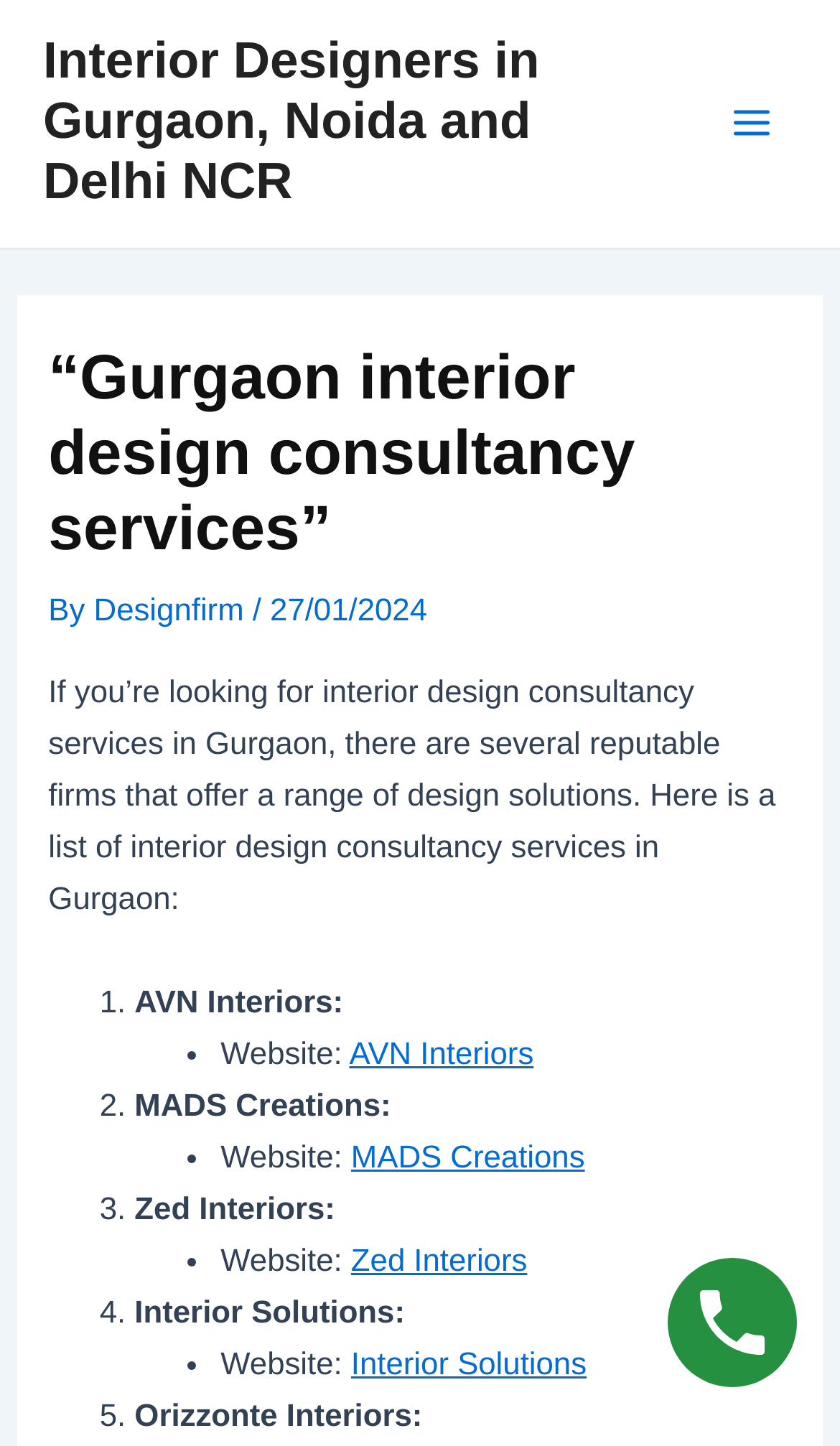Can you show the bounding box coordinates of the region to click on to complete the task described in the instruction: "Click on 'Interior Designers in Gurgaon, Noida and Delhi NCR'"?

[0.051, 0.023, 0.642, 0.147]